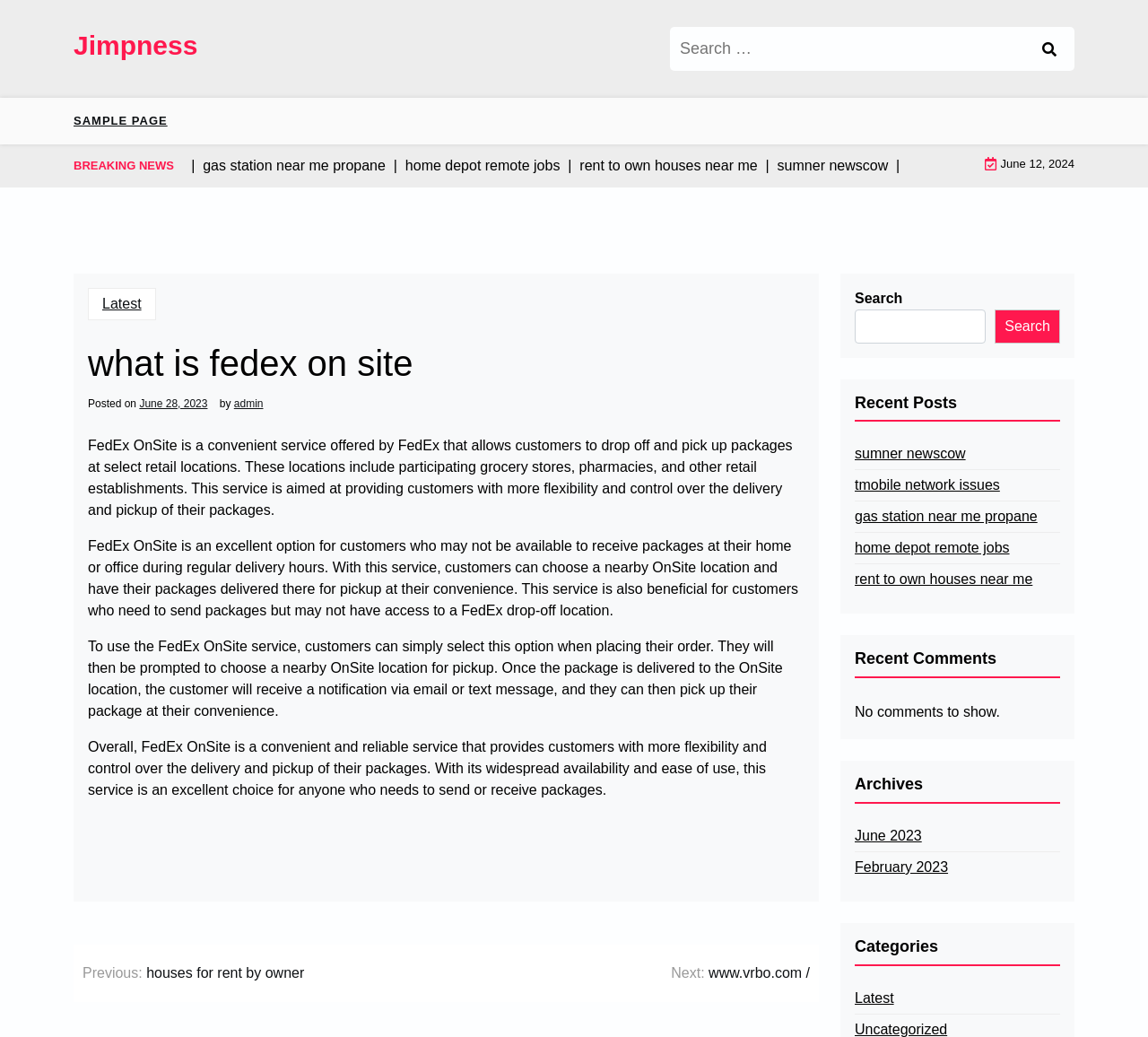What is the purpose of the search bar on the webpage?
Answer the question with a detailed explanation, including all necessary information.

The search bar on the webpage allows users to search for specific posts or content on the website, as indicated by the placeholder text 'Search for:' and the search button next to it.